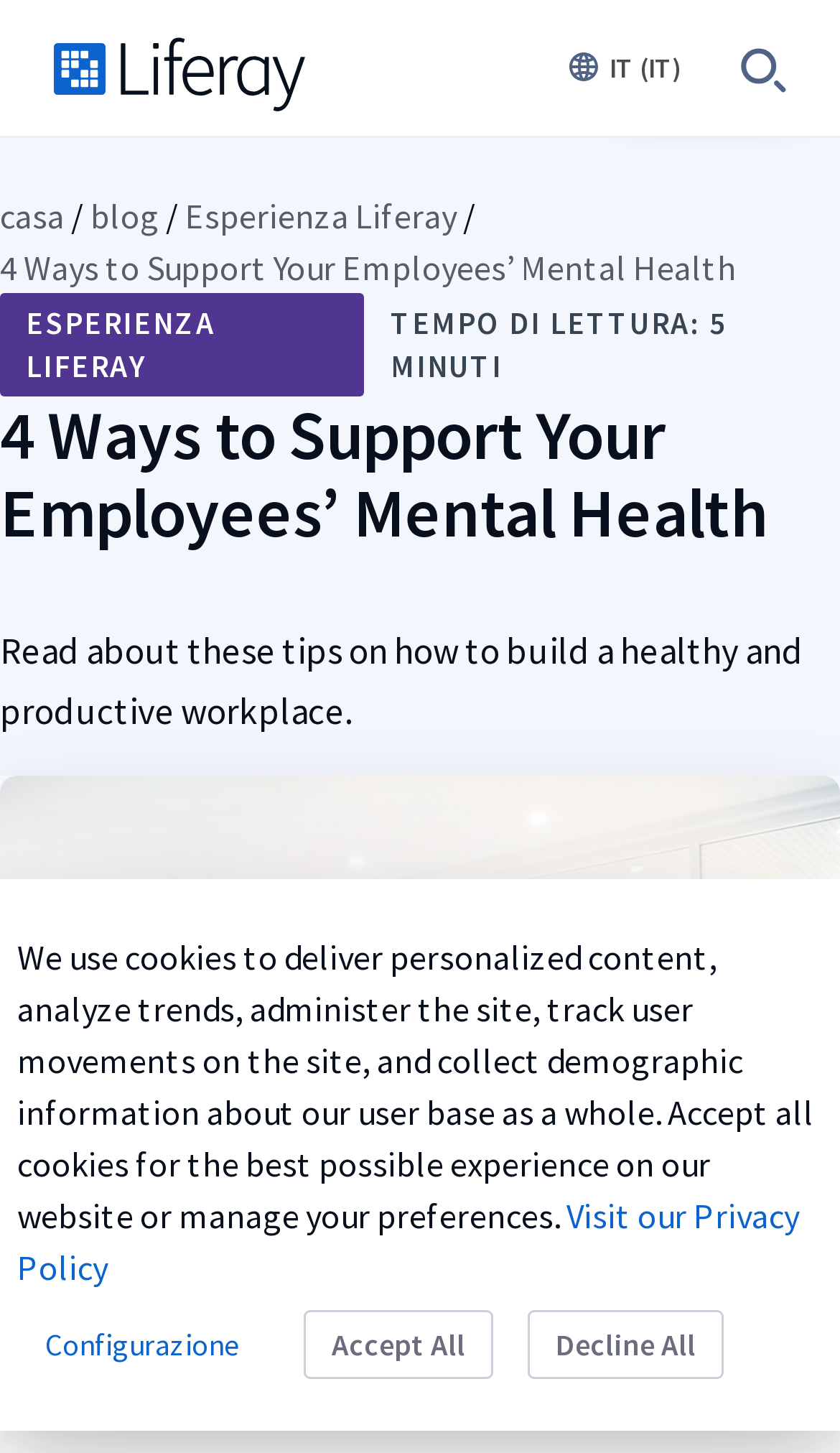Use a single word or phrase to answer this question: 
What is the image on the webpage about?

Unrelated to mental health